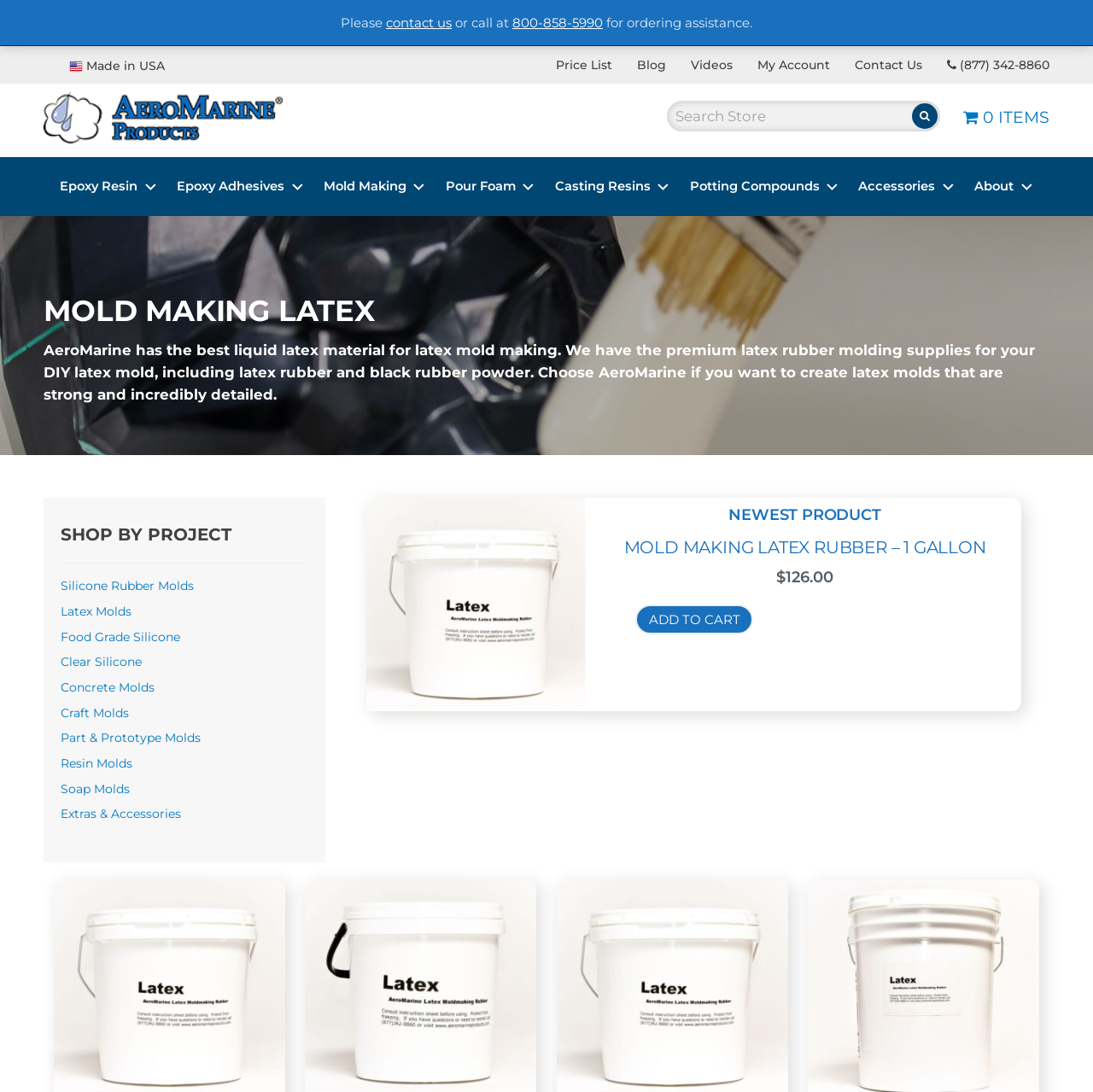Locate the bounding box coordinates of the element that should be clicked to execute the following instruction: "Click on 'Made in USA'".

[0.079, 0.053, 0.151, 0.068]